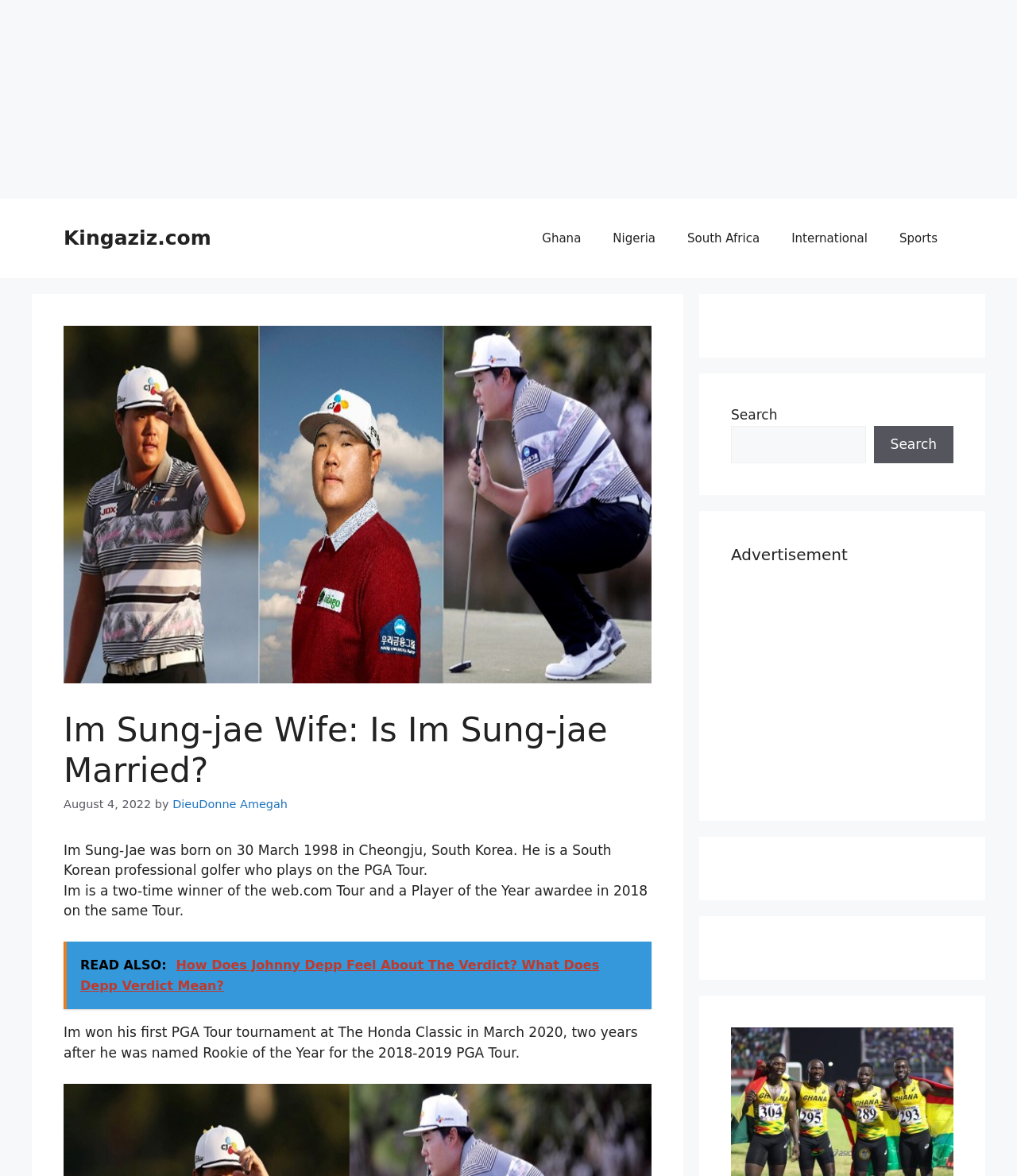Answer with a single word or phrase: 
Who wrote the article about Im Sung-Jae?

DieuDonne Amegah